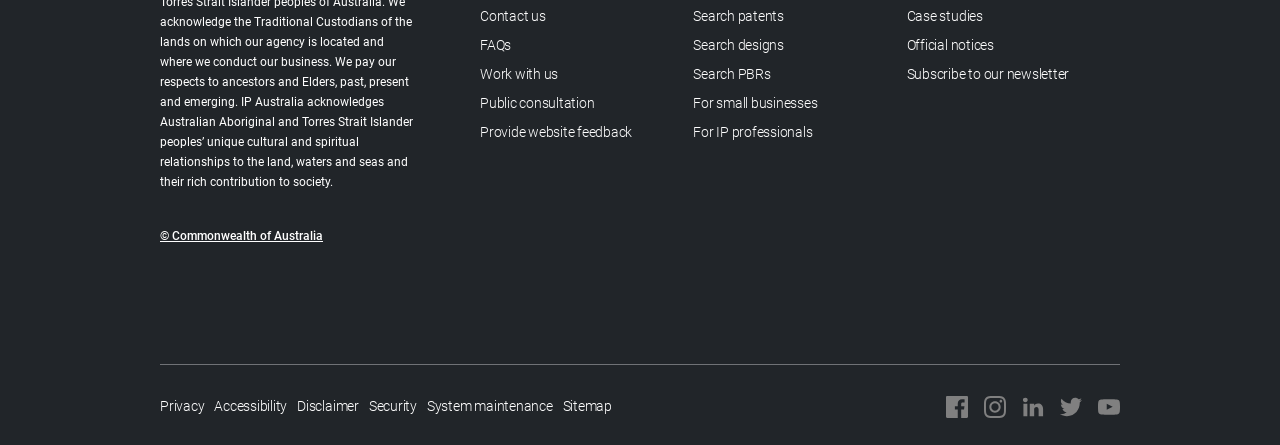Specify the bounding box coordinates of the area to click in order to follow the given instruction: "View case studies."

[0.708, 0.017, 0.768, 0.053]